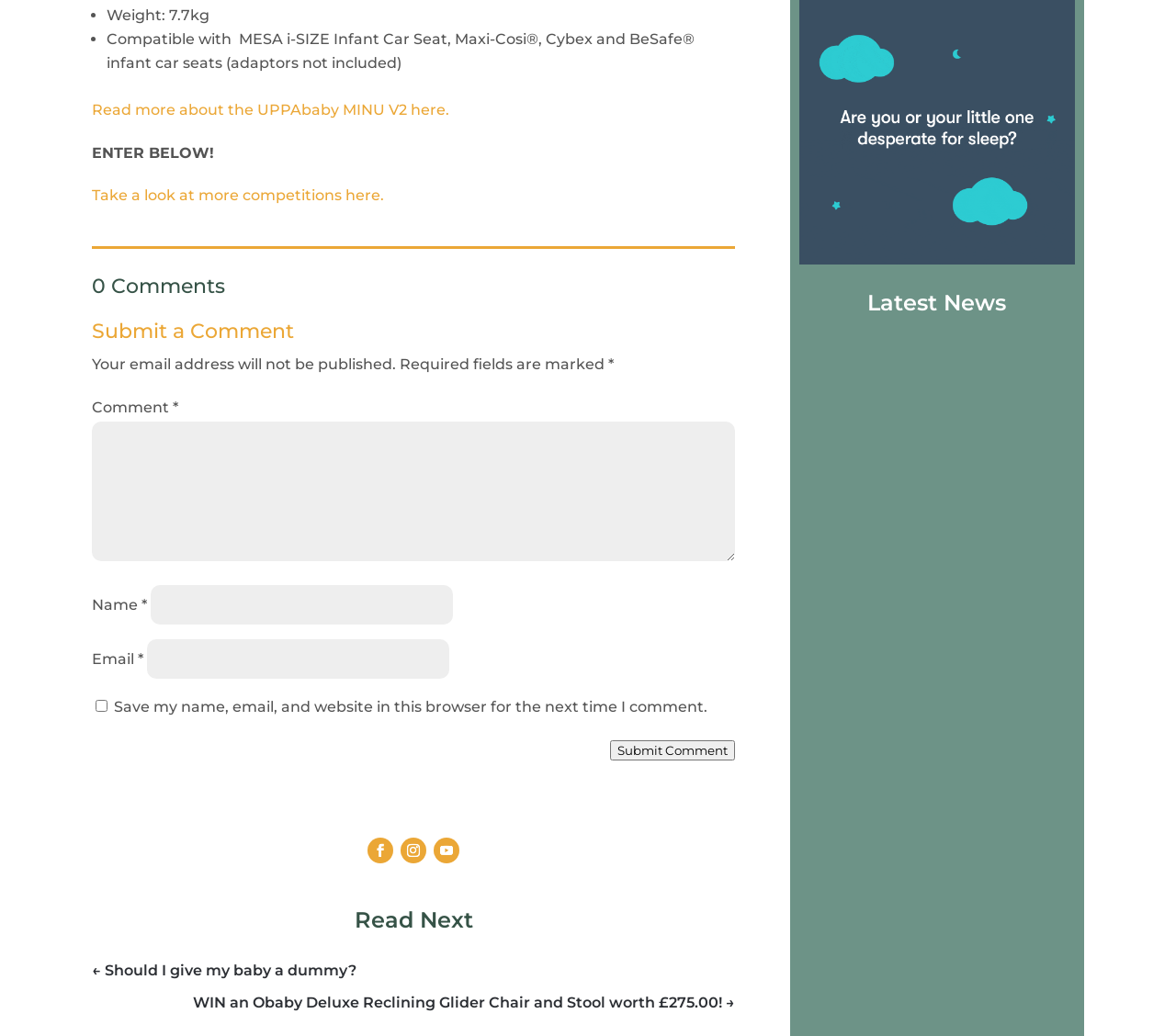Please identify the bounding box coordinates of the element's region that needs to be clicked to fulfill the following instruction: "Take a look at more competitions". The bounding box coordinates should consist of four float numbers between 0 and 1, i.e., [left, top, right, bottom].

[0.078, 0.18, 0.327, 0.197]